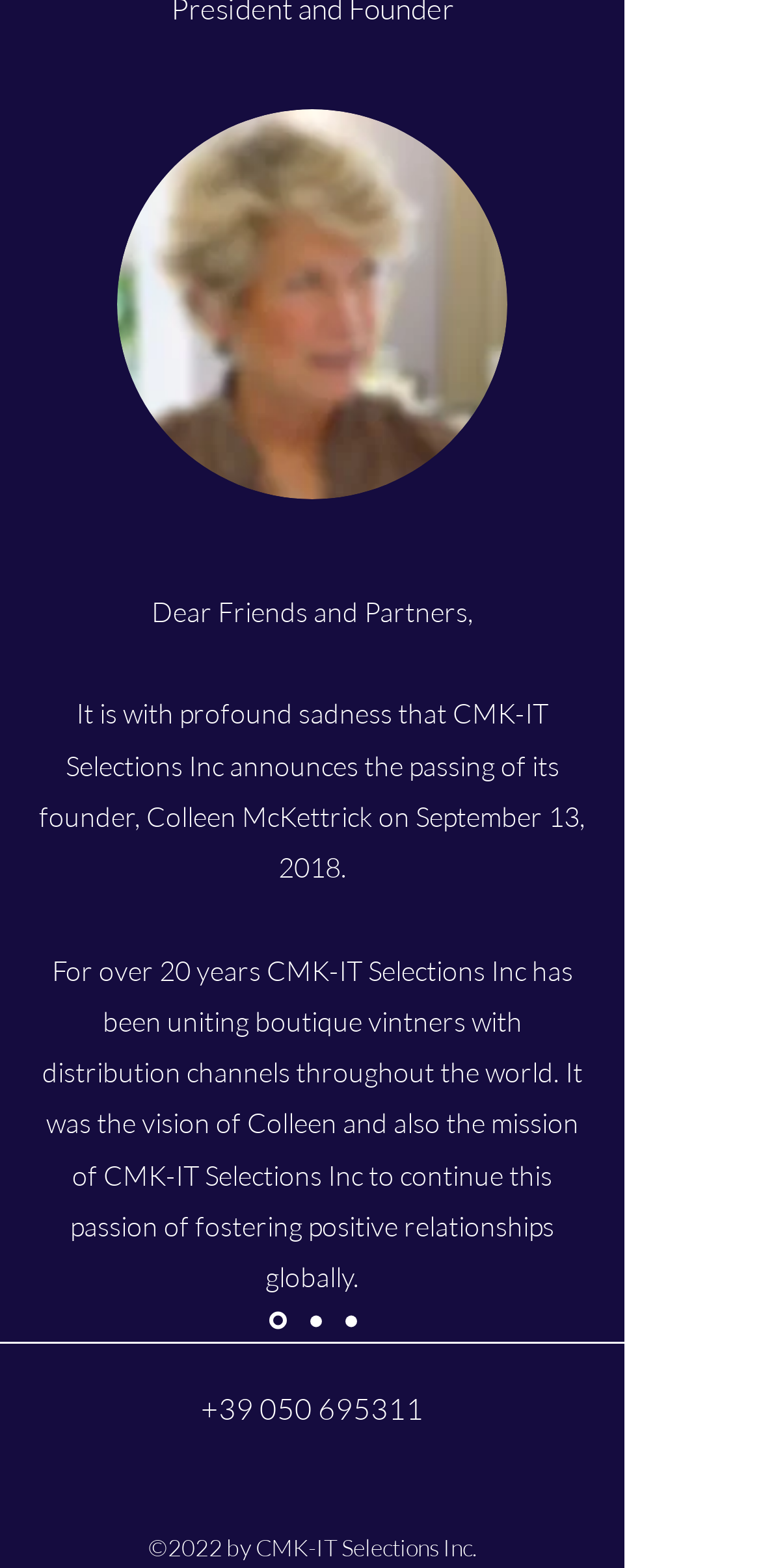What is the name of the founder of CMK-IT Selections Inc? Analyze the screenshot and reply with just one word or a short phrase.

Colleen McKettrick